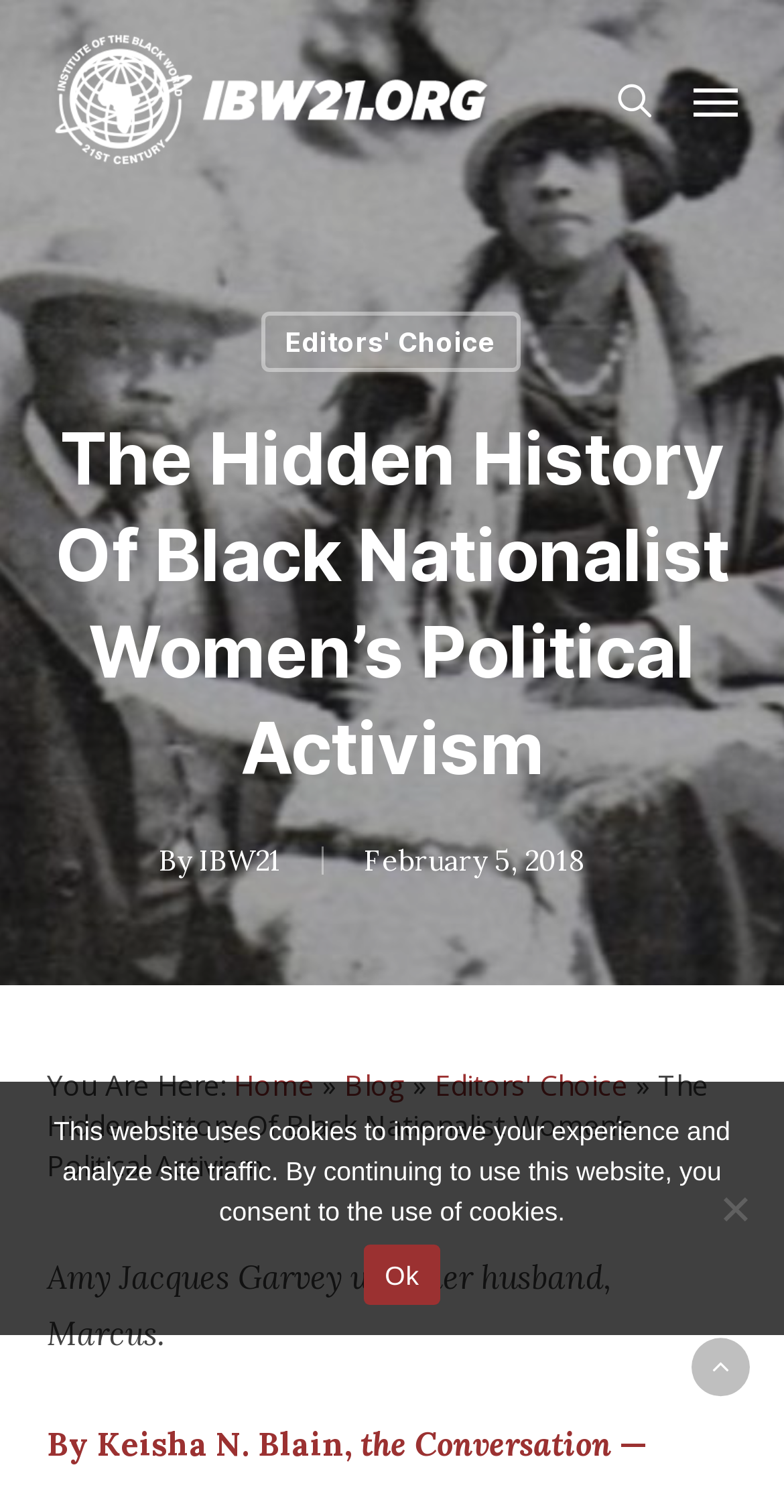Please answer the following question using a single word or phrase: 
What is the category of the article?

Editors' Choice